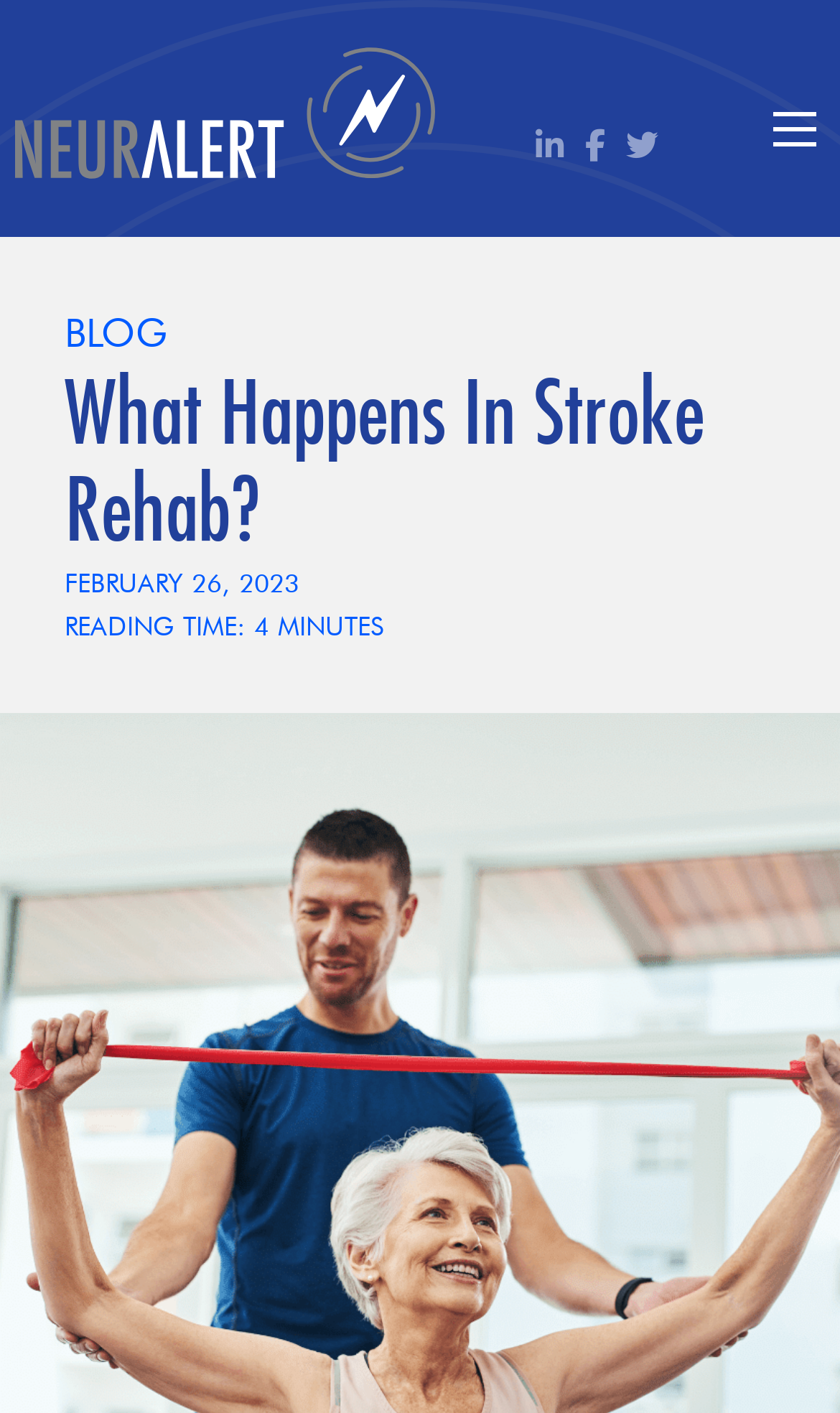Please provide the bounding box coordinates for the UI element as described: "aria-label="Mobile menu"". The coordinates must be four floats between 0 and 1, represented as [left, top, right, bottom].

[0.921, 0.08, 0.973, 0.104]